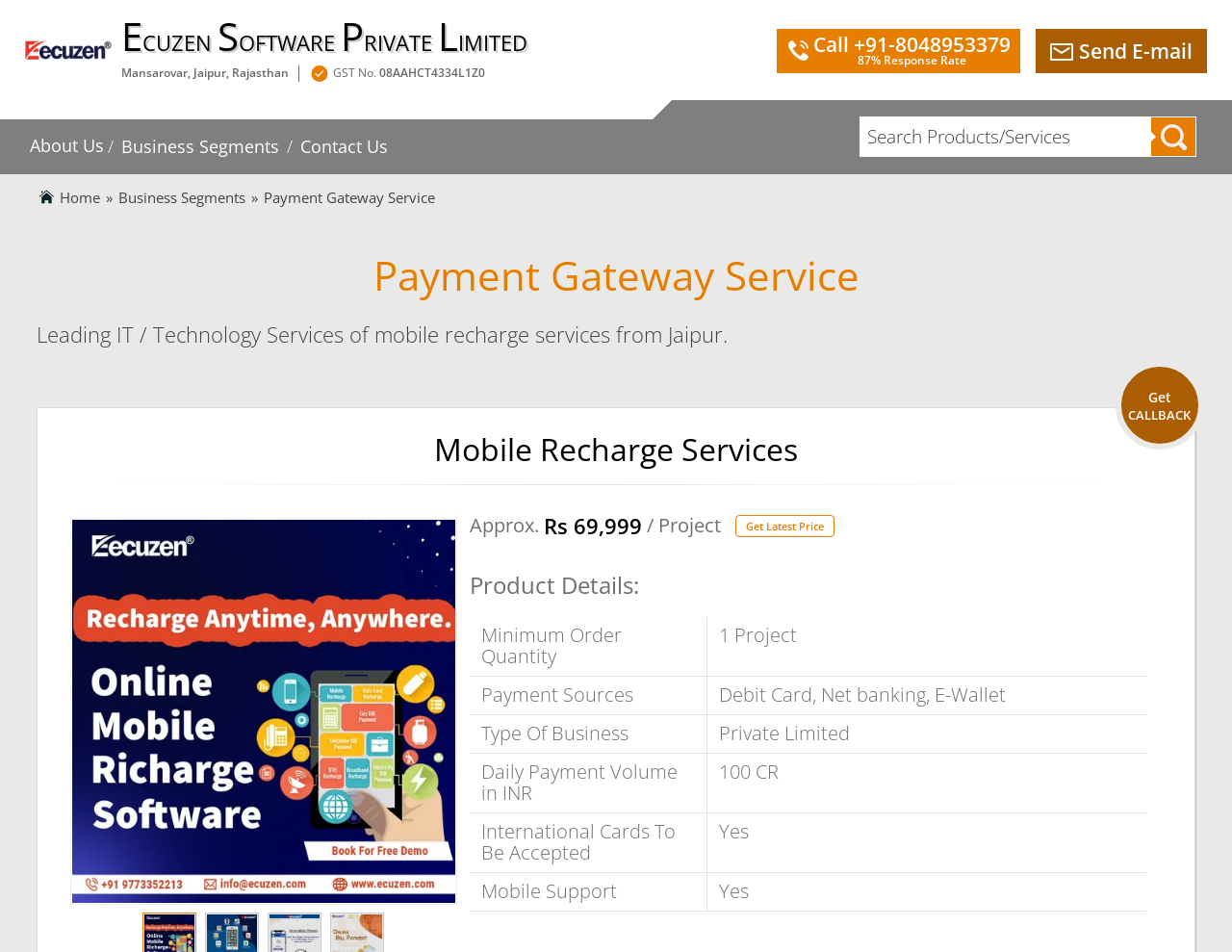Find the bounding box coordinates of the clickable region needed to perform the following instruction: "Contact Us". The coordinates should be provided as four float numbers between 0 and 1, i.e., [left, top, right, bottom].

[0.244, 0.142, 0.315, 0.188]